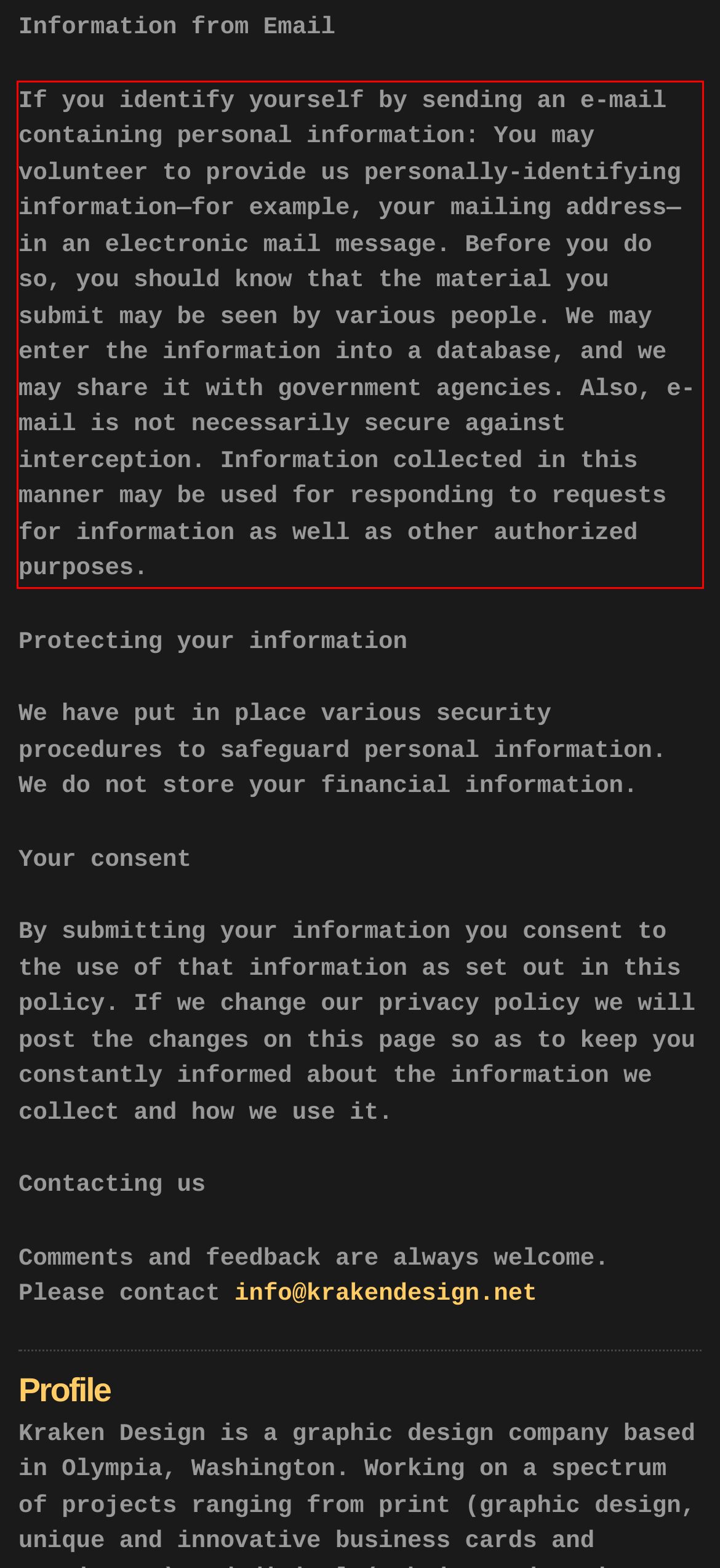Identify the red bounding box in the webpage screenshot and perform OCR to generate the text content enclosed.

If you identify yourself by sending an e-mail containing personal information: You may volunteer to provide us personally-identifying information—for example, your mailing address—in an electronic mail message. Before you do so, you should know that the material you submit may be seen by various people. We may enter the information into a database, and we may share it with government agencies. Also, e-mail is not necessarily secure against interception. Information collected in this manner may be used for responding to requests for information as well as other authorized purposes.